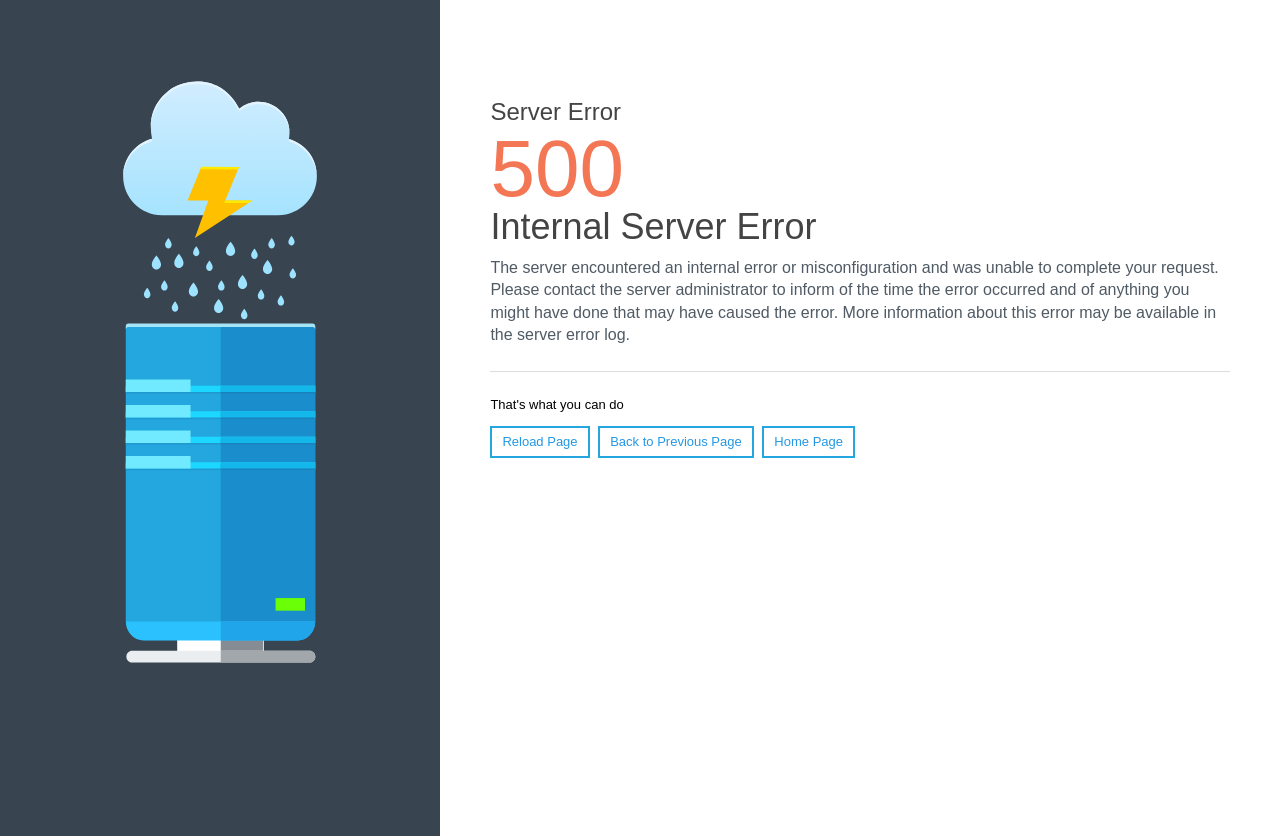Please provide a one-word or phrase answer to the question: 
What should I do if I encounter this error?

Contact server administrator